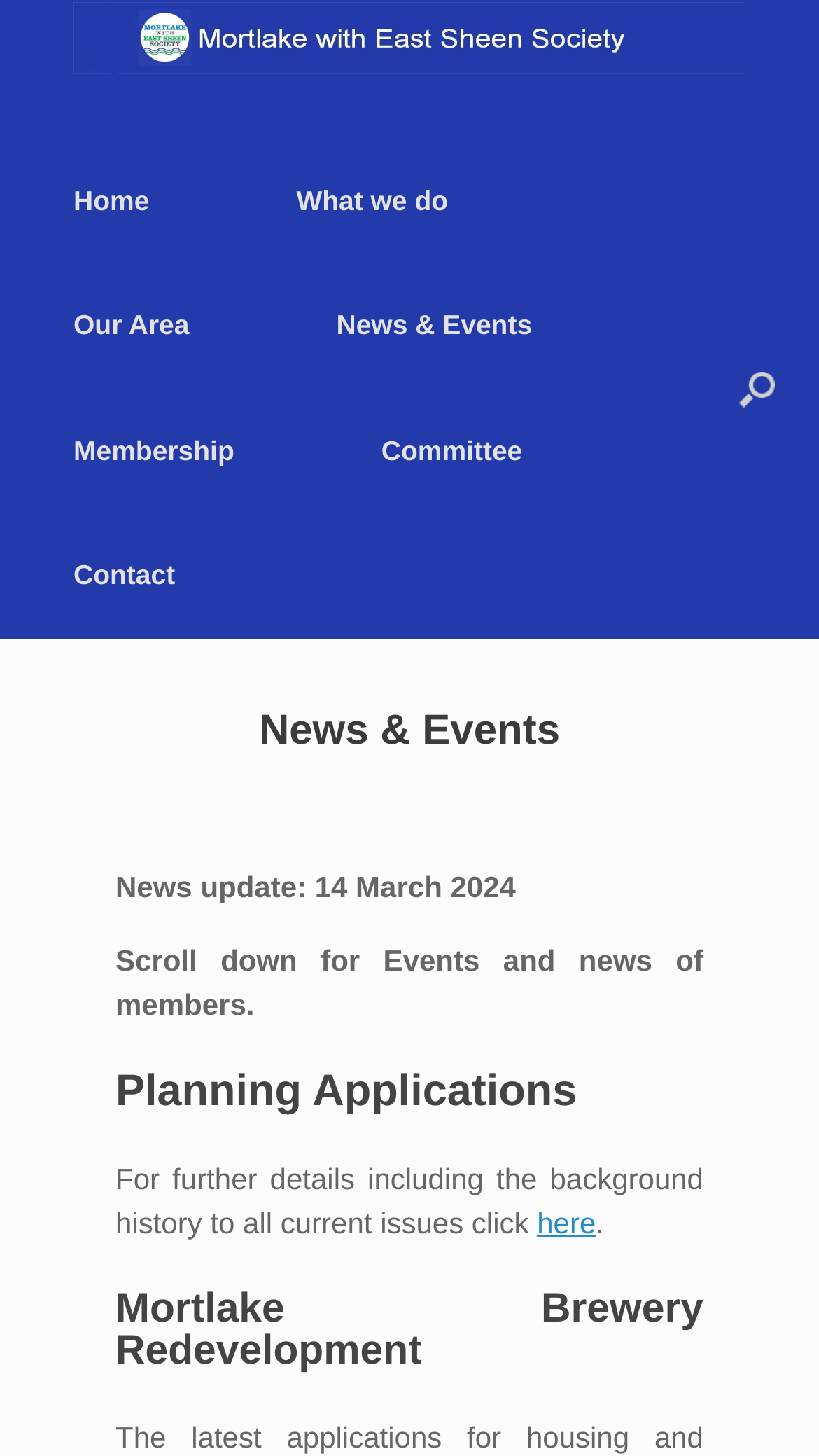Refer to the image and provide an in-depth answer to the question:
What is the topic of the second heading?

The second heading can be found in the main content area of the webpage, and it is written as 'Planning Applications'. This heading is located below the 'News & Events' heading.